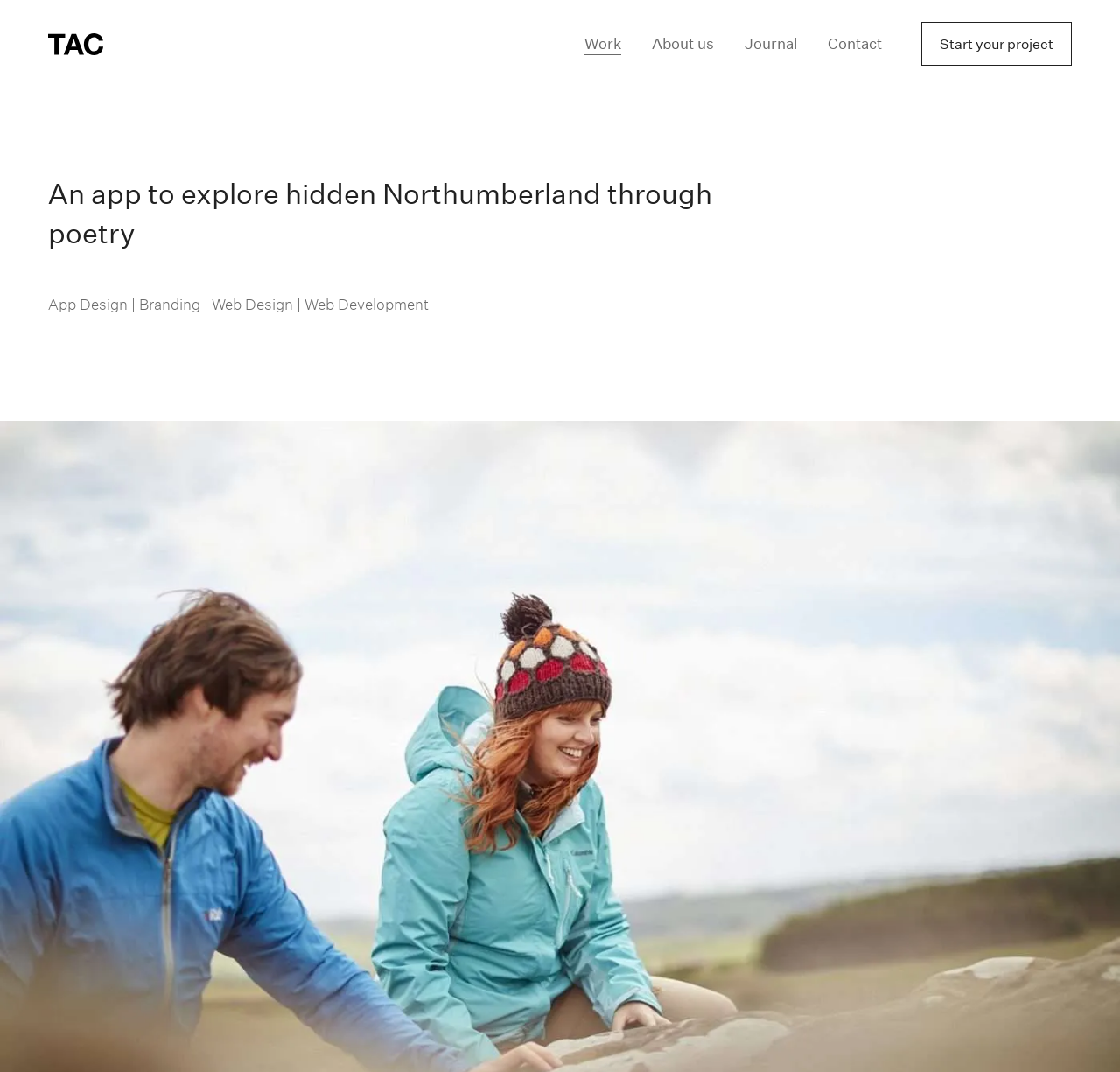What services does the company offer?
Kindly offer a detailed explanation using the data available in the image.

The services offered by the company can be found in the subheading below the main heading, which says 'App Design | Branding | Web Design | Web Development'. These services are listed in a horizontal line, indicating that they are the company's areas of expertise.